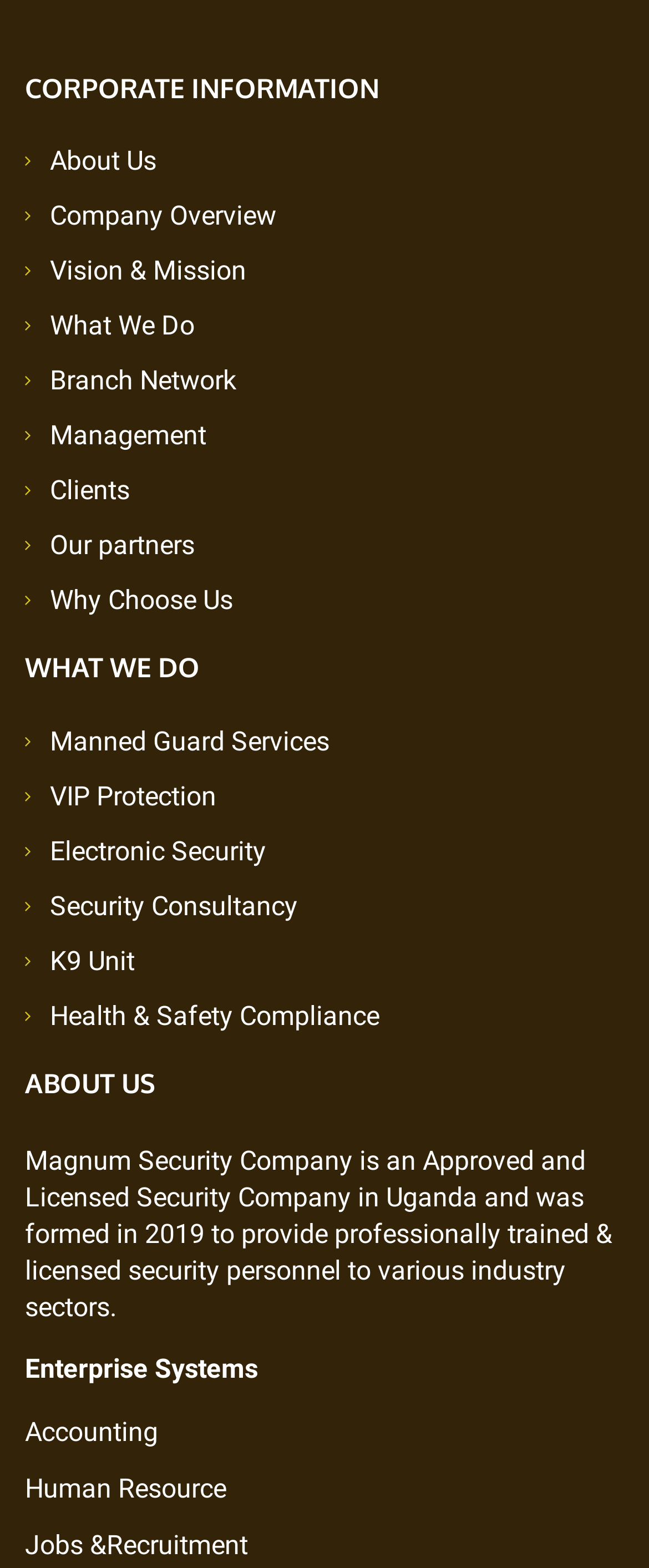Please predict the bounding box coordinates (top-left x, top-left y, bottom-right x, bottom-right y) for the UI element in the screenshot that fits the description: Health & Safety Compliance

[0.077, 0.637, 0.585, 0.658]